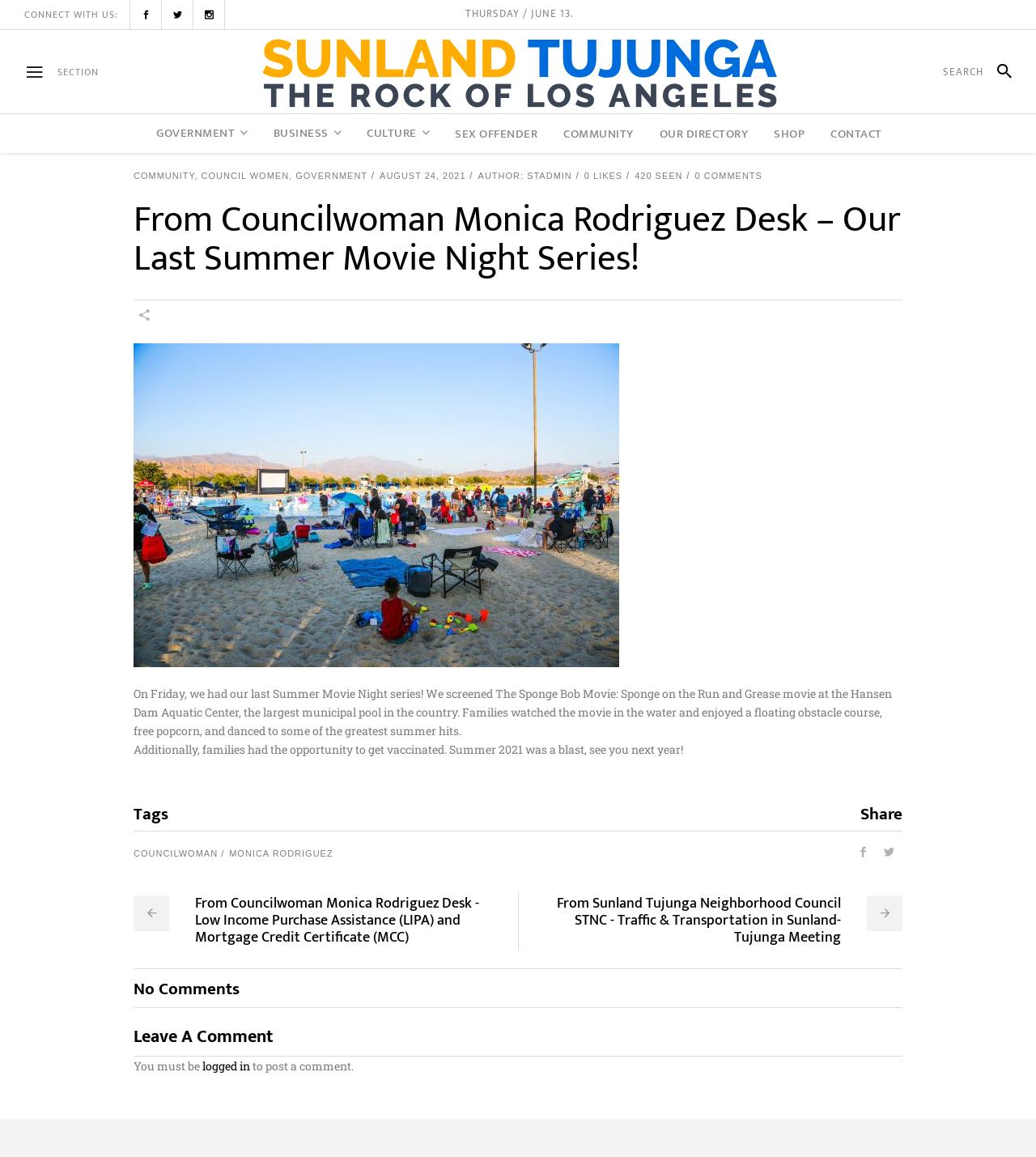Provide a one-word or short-phrase answer to the question:
What was provided to families at the Summer Movie Night series?

free popcorn